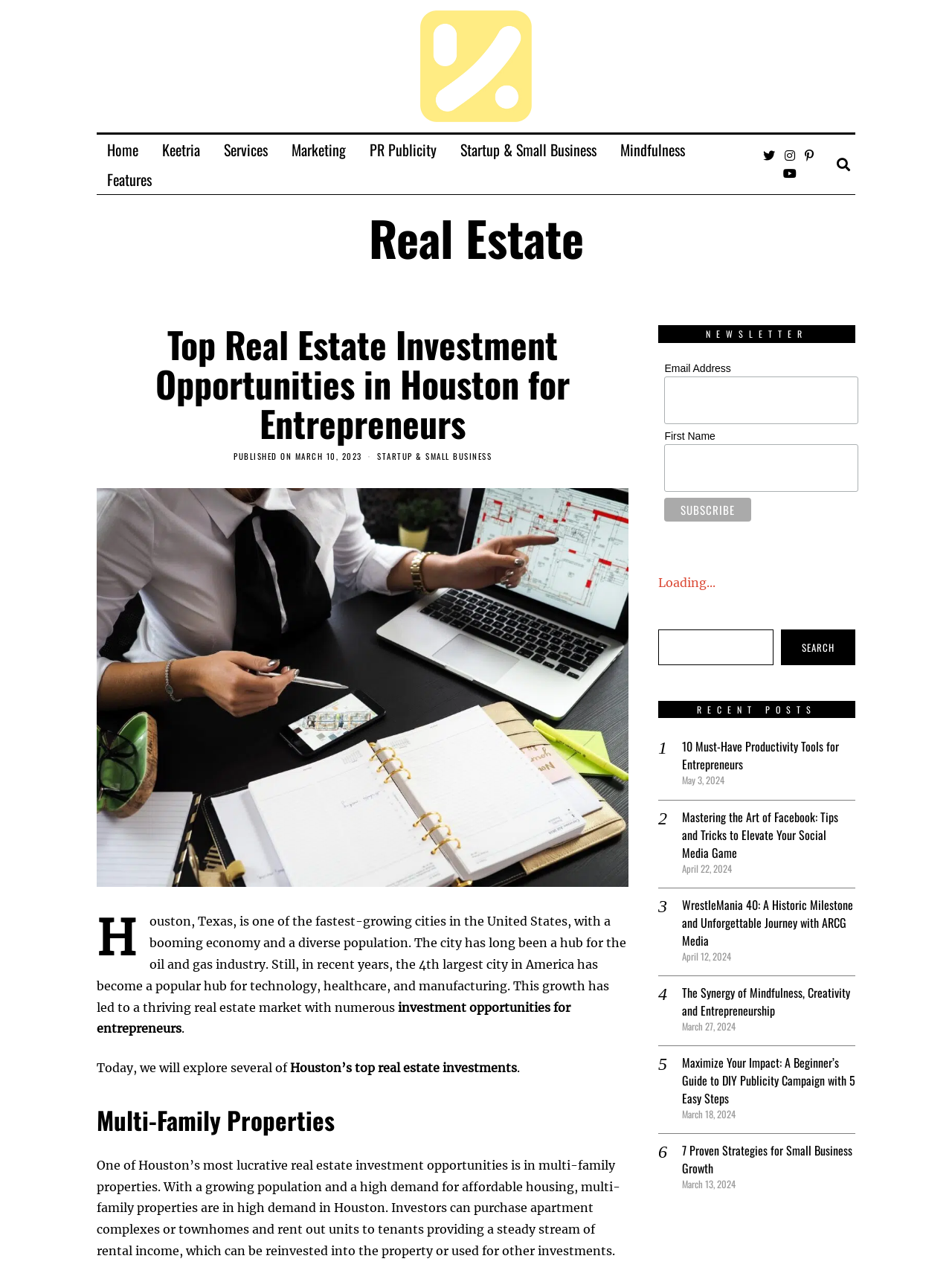Determine the bounding box coordinates for the area you should click to complete the following instruction: "Click the 'Home' link".

[0.102, 0.105, 0.156, 0.129]